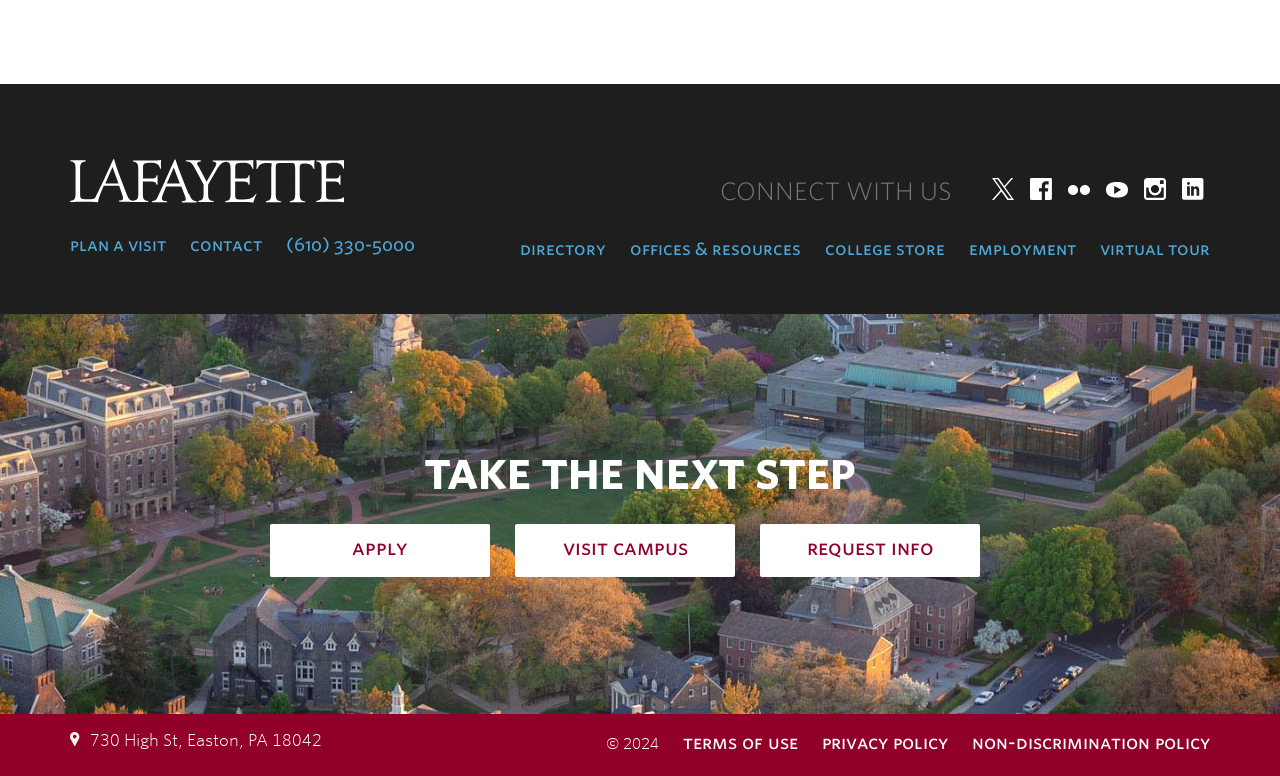Determine the bounding box coordinates of the clickable element to achieve the following action: 'visit the college'. Provide the coordinates as four float values between 0 and 1, formatted as [left, top, right, bottom].

[0.055, 0.3, 0.13, 0.331]